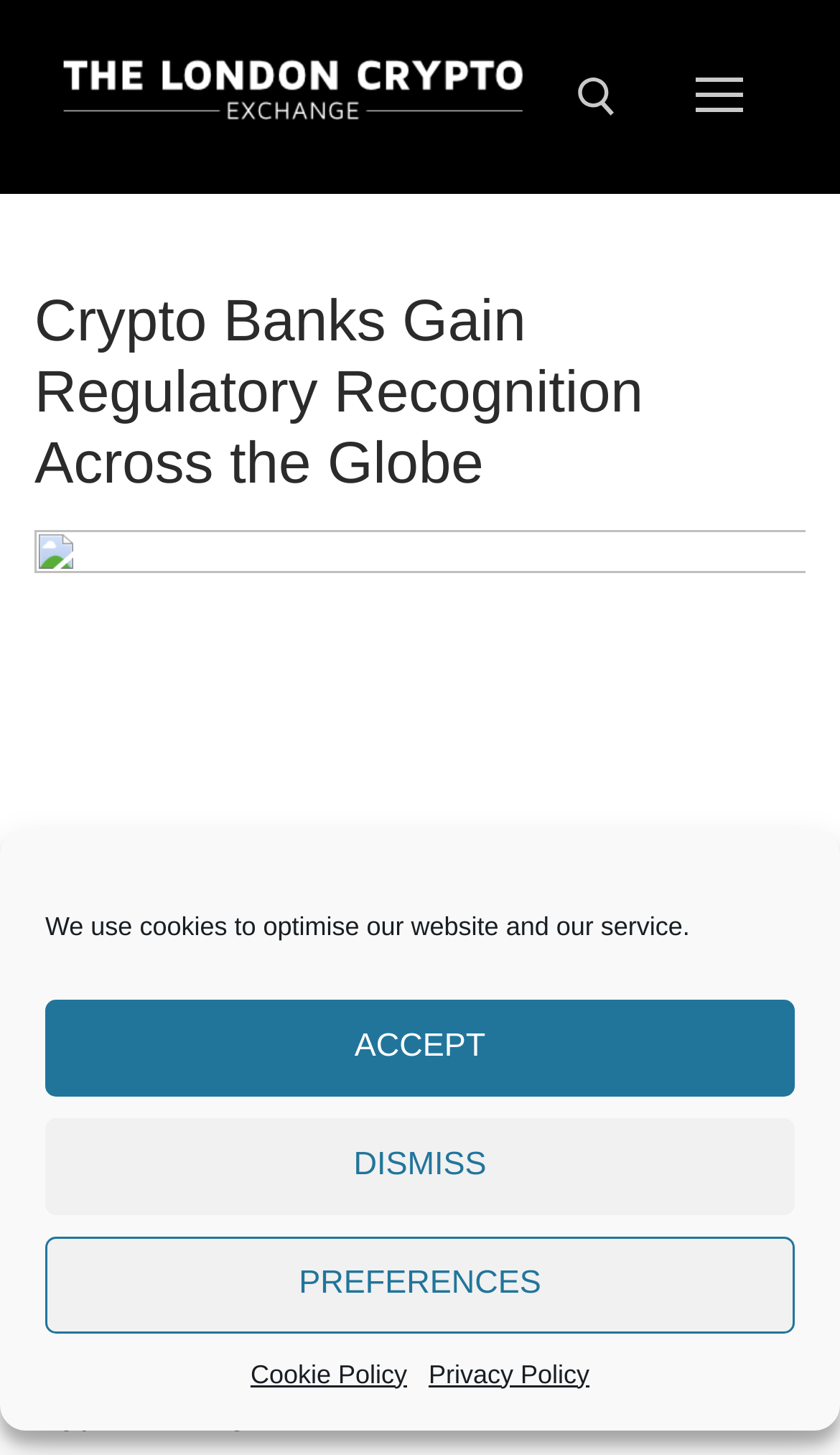Respond to the following question with a brief word or phrase:
What is the text of the second heading?

Swiss Crypto Banks Are Going Global